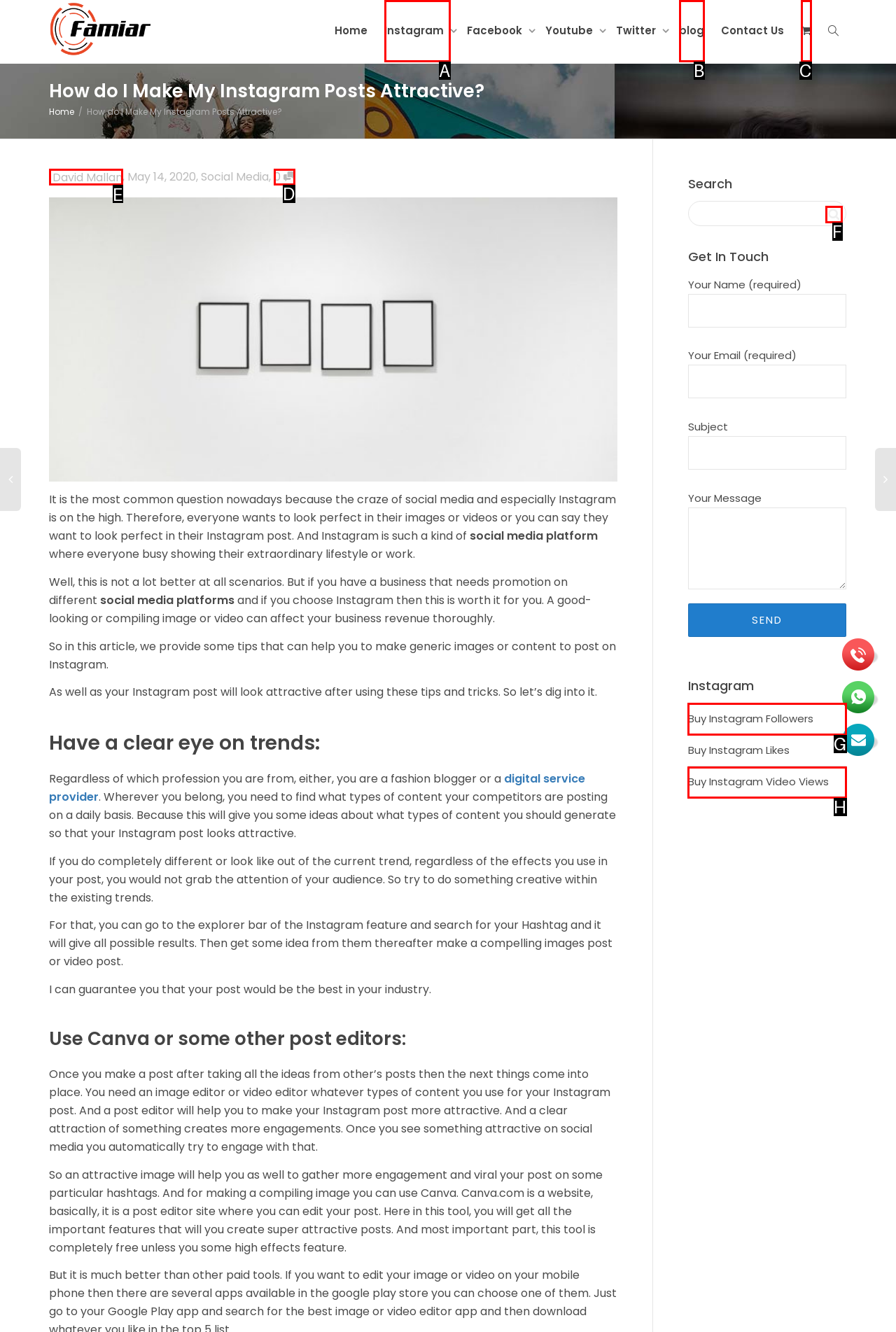Determine the HTML element that best matches this description: title="View Cart" from the given choices. Respond with the corresponding letter.

C